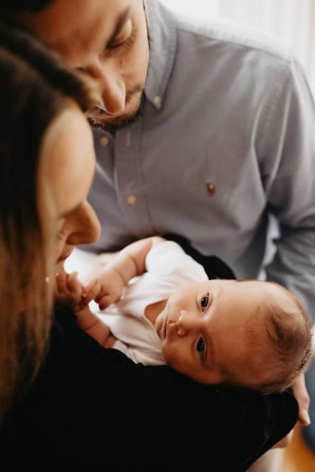What is the atmosphere in the image?
Based on the image, answer the question with as much detail as possible.

The caption describes the parents as nurturing their child, creating an intimate atmosphere, which suggests that the atmosphere in the image is intimate and warm.